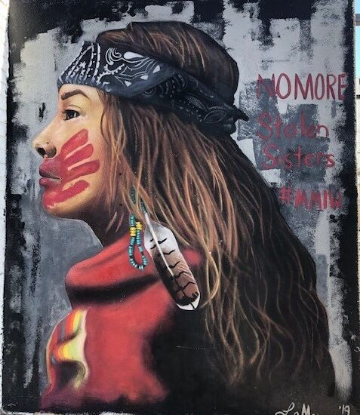What is the phrase written above the woman?
By examining the image, provide a one-word or phrase answer.

NO MORE Stolen Sisters #MMIW